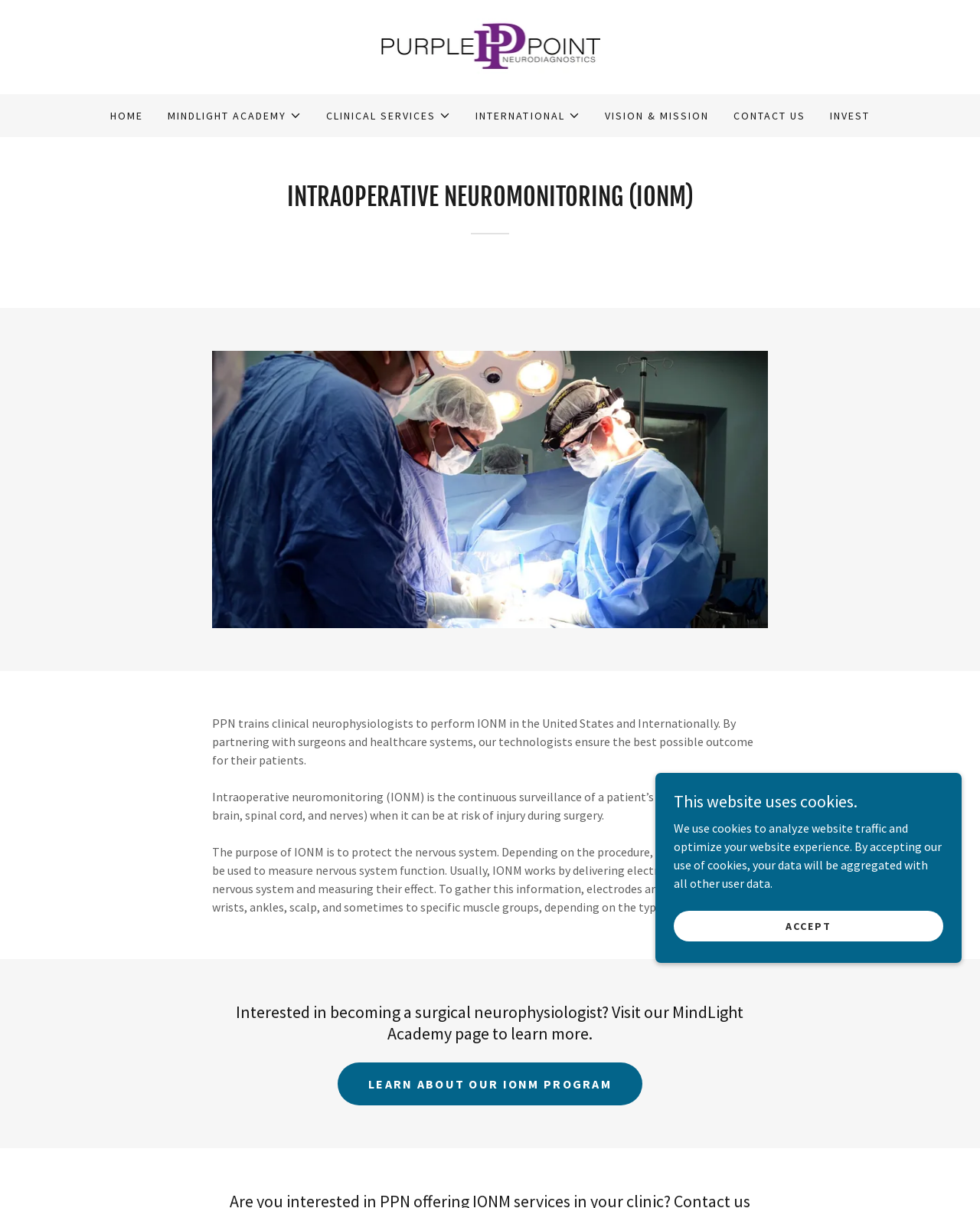Identify the bounding box coordinates of the specific part of the webpage to click to complete this instruction: "Click on Purple Point Neurodiagnostics".

[0.387, 0.031, 0.613, 0.044]